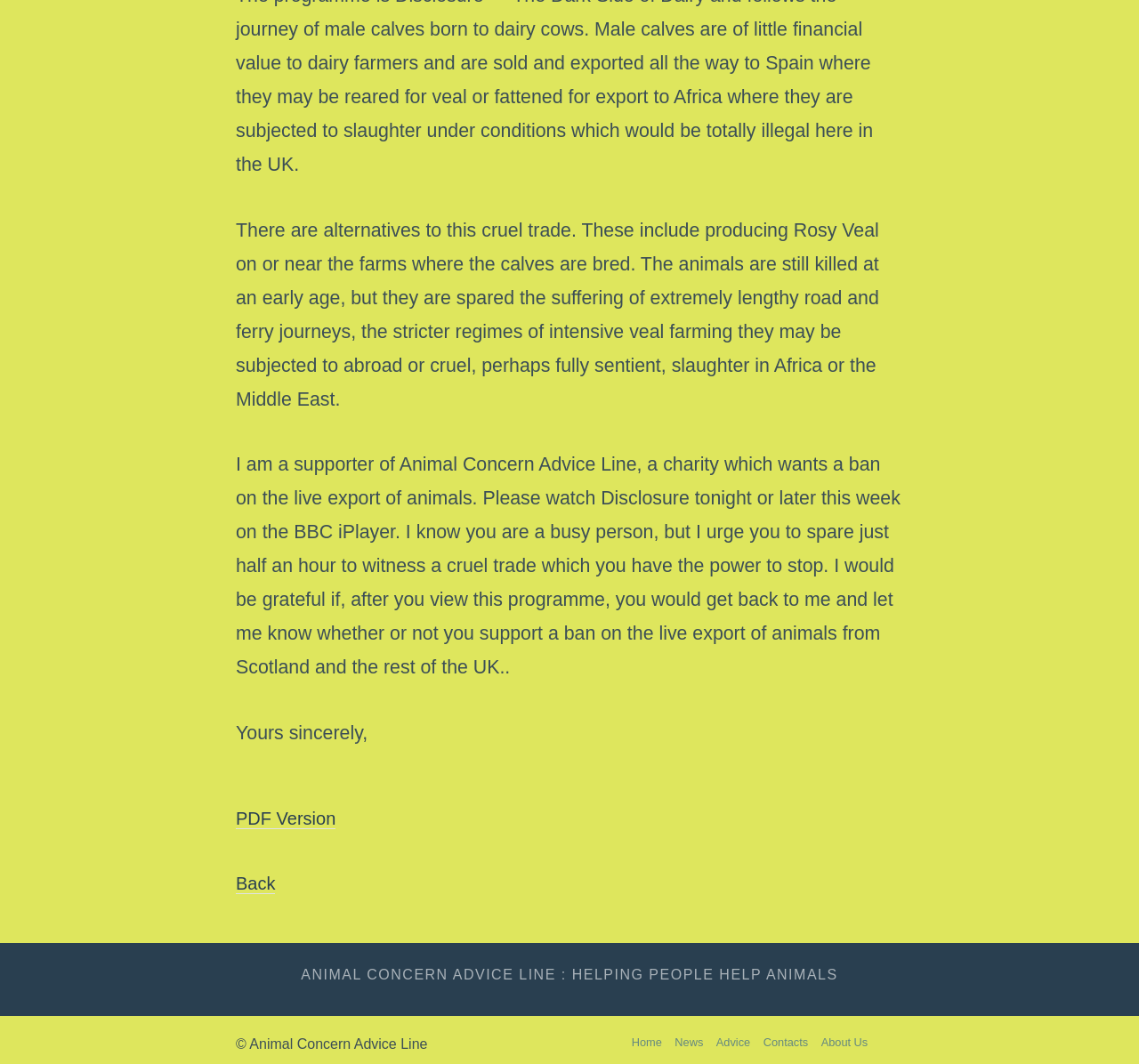Answer the following inquiry with a single word or phrase:
What is available at the bottom of the webpage?

Links to other pages